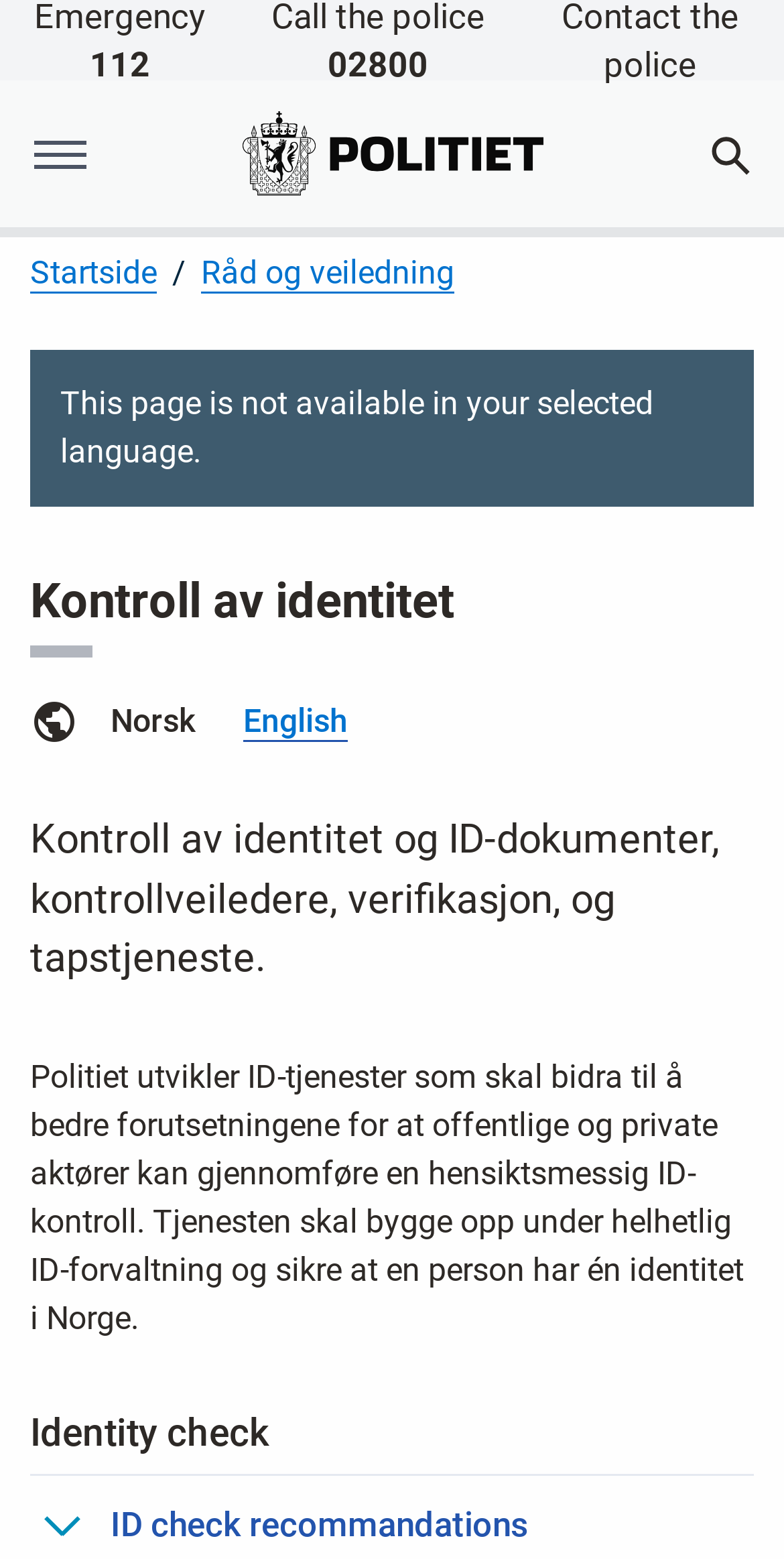Answer the question using only one word or a concise phrase: How many language options are available?

2